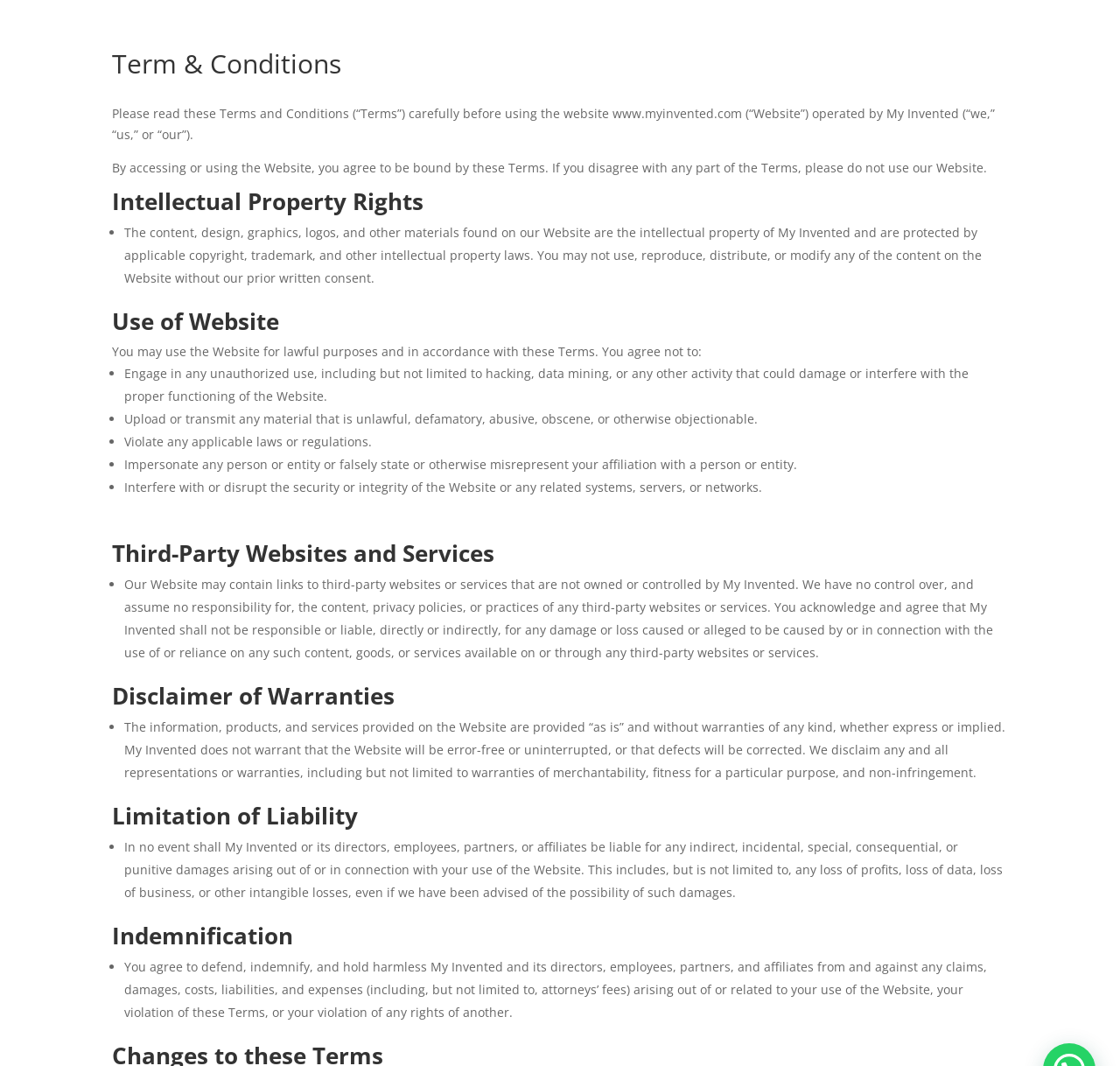Analyze the image and answer the question with as much detail as possible: 
What is required of users in case of a claim?

The section 'Indemnification' states that users agree to defend, indemnify, and hold harmless My Invented and its directors, employees, partners, and affiliates from and against any claims, damages, costs, liabilities, and expenses arising out of or related to the user's use of the Website, violation of these Terms, or violation of any rights of another.